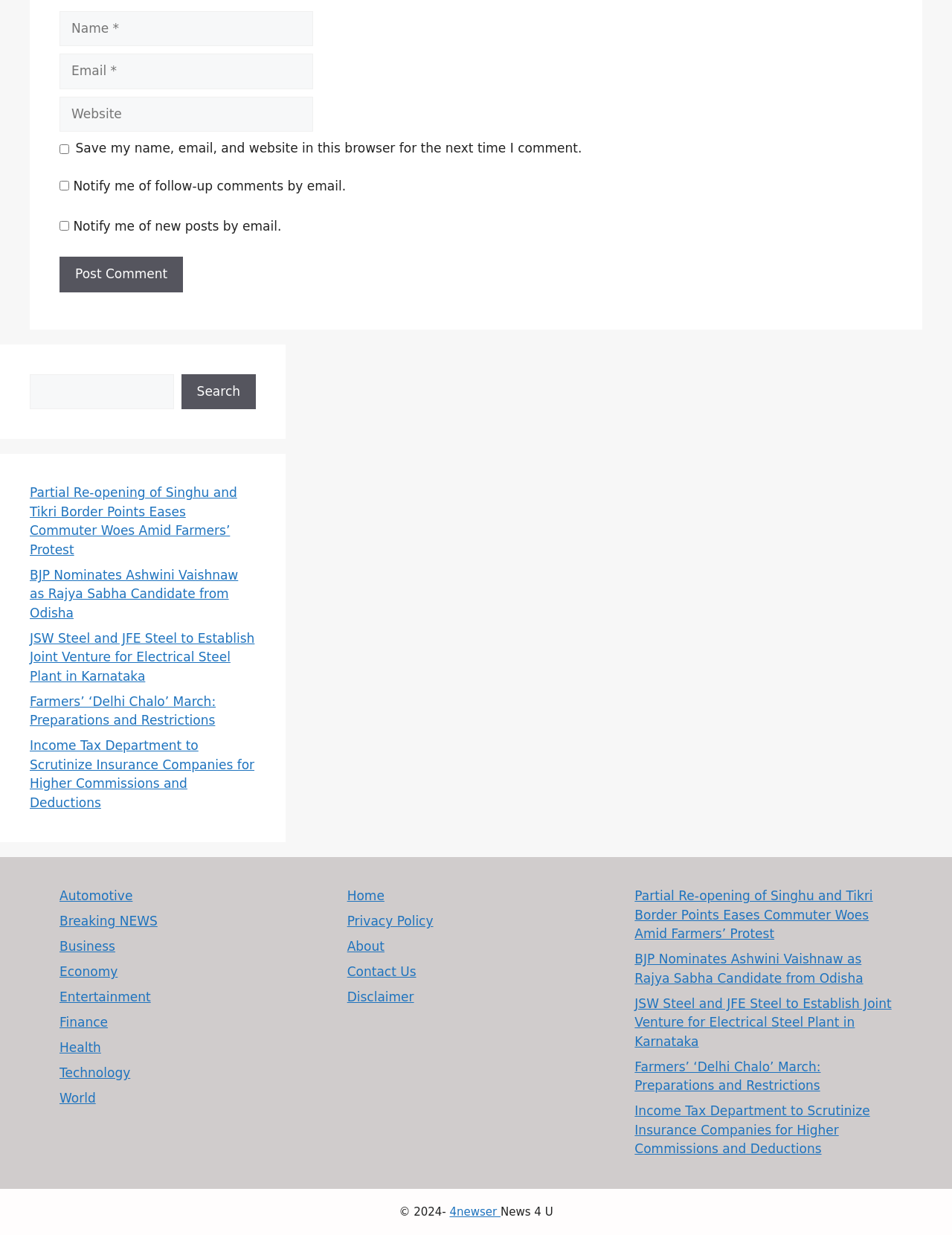Specify the bounding box coordinates of the element's area that should be clicked to execute the given instruction: "Read news about Automotive". The coordinates should be four float numbers between 0 and 1, i.e., [left, top, right, bottom].

[0.062, 0.72, 0.139, 0.732]